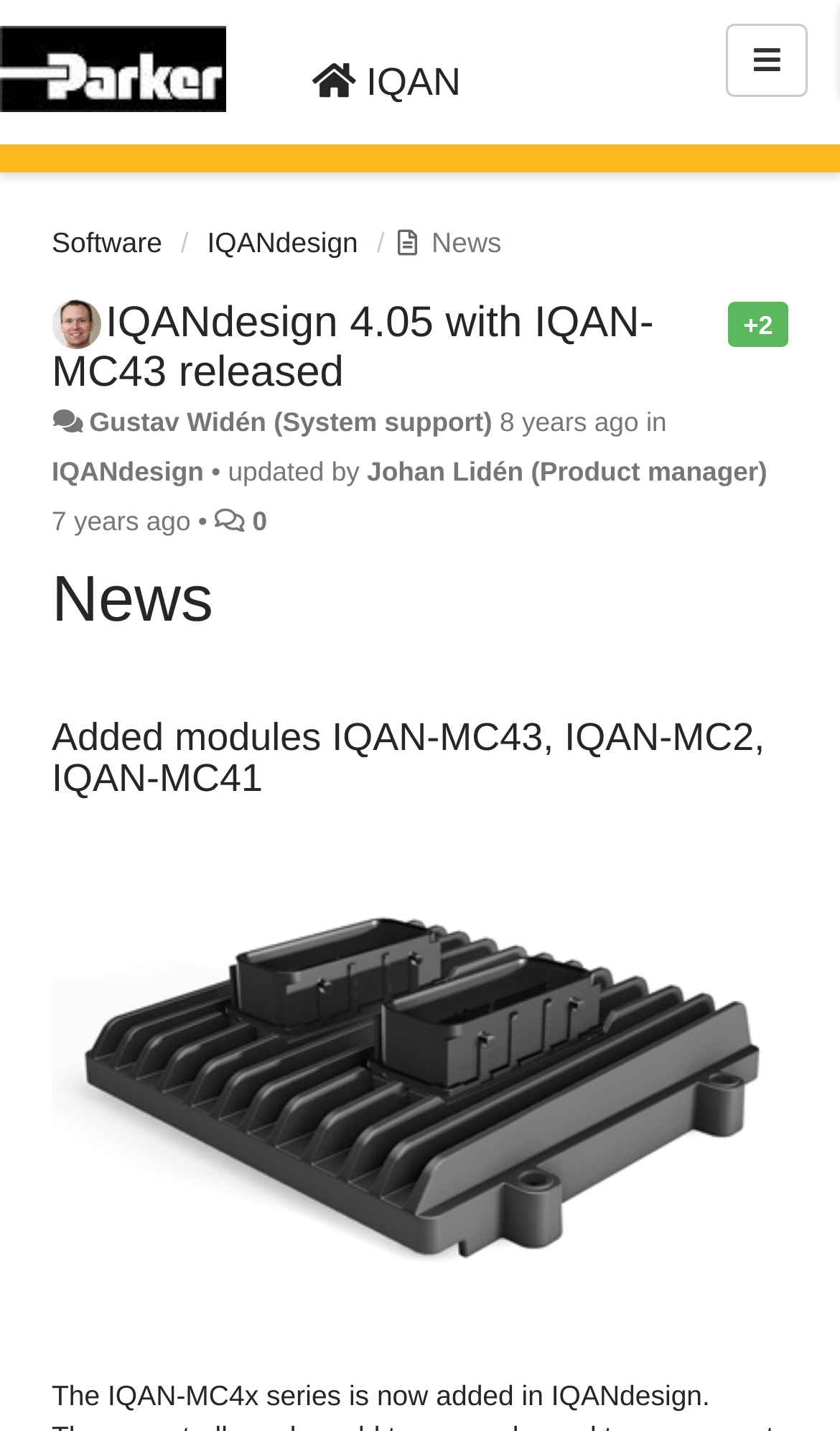Please indicate the bounding box coordinates of the element's region to be clicked to achieve the instruction: "Read the news". Provide the coordinates as four float numbers between 0 and 1, i.e., [left, top, right, bottom].

[0.457, 0.158, 0.597, 0.181]